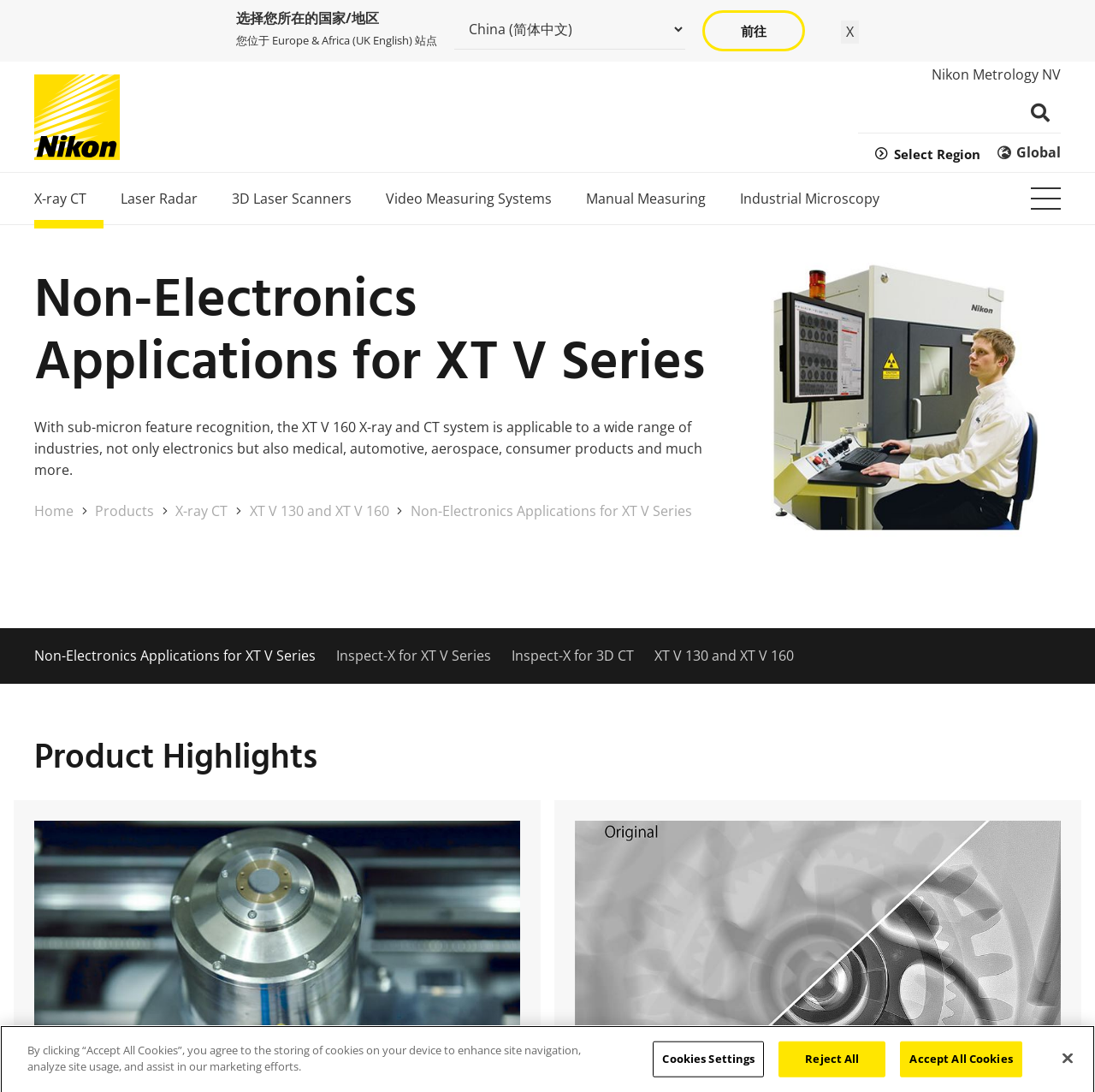Please locate the bounding box coordinates of the element that should be clicked to complete the given instruction: "view Nikon logo".

[0.031, 0.068, 0.109, 0.147]